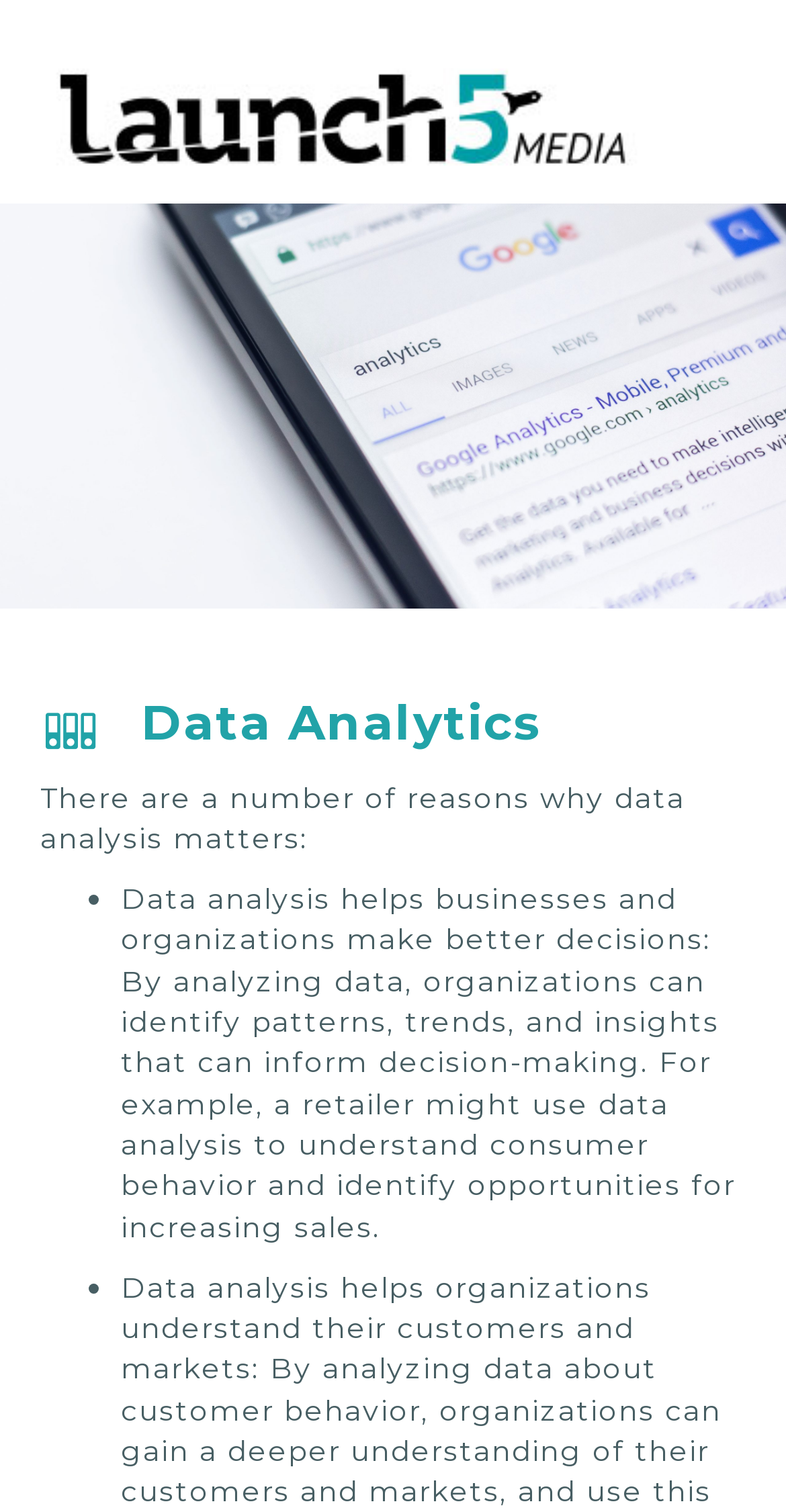From the image, can you give a detailed response to the question below:
What is the purpose of data analysis?

According to the webpage, data analysis helps businesses and organizations make better decisions by identifying patterns, trends, and insights that can inform decision-making.